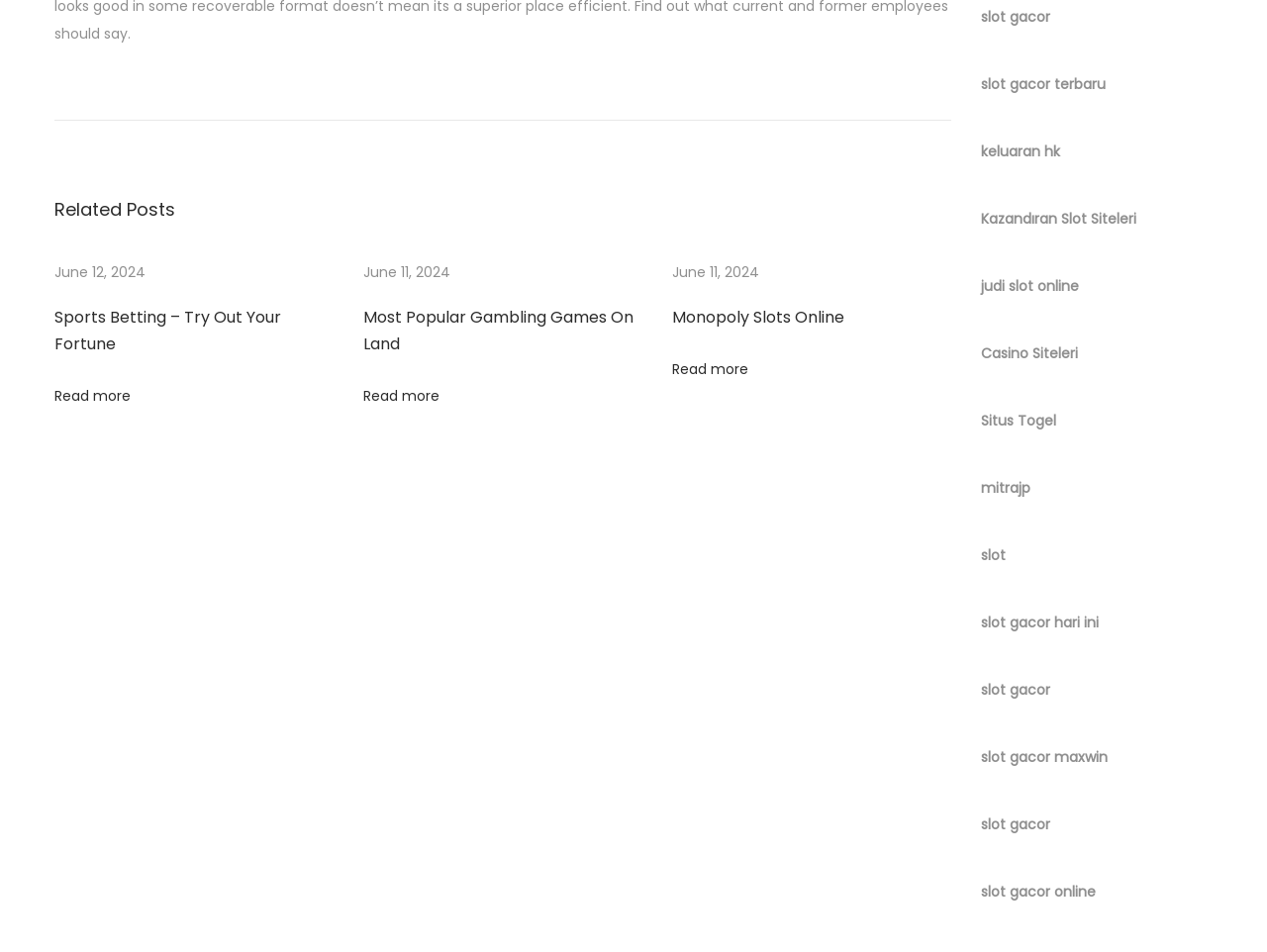How many 'Read more' links are on the page?
Look at the image and construct a detailed response to the question.

I counted the number of 'Read more' links by looking at the link elements with the text 'Read more'. There are three of them, each located below a heading.